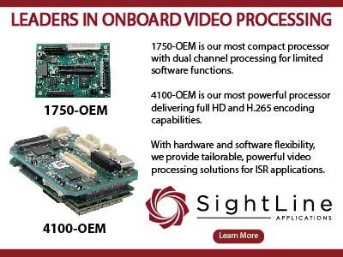Deliver an in-depth description of the image, highlighting major points.

The image features two advanced video processing boards from SightLine Applications, highlighting their capabilities for ISR (Intelligence, Surveillance, and Reconnaissance) applications. 

At the top is the **1750-OEM**, noted as the most compact processor designed for dual-channel processing, suitable for limited software functions. Below it, the **4100-OEM** is showcased as the most powerful processor, capable of delivering full HD and H.265 encoding capabilities. 

The caption emphasizes the flexibility of both hardware and software, indicating that these processors can be customized to meet various operational needs, providing powerful video processing solutions. The SightLine Applications logo reinforces the brand's commitment to innovation in onboard video processing. 

For more information, a "Learn More" button invites viewers to explore further into their product offerings.